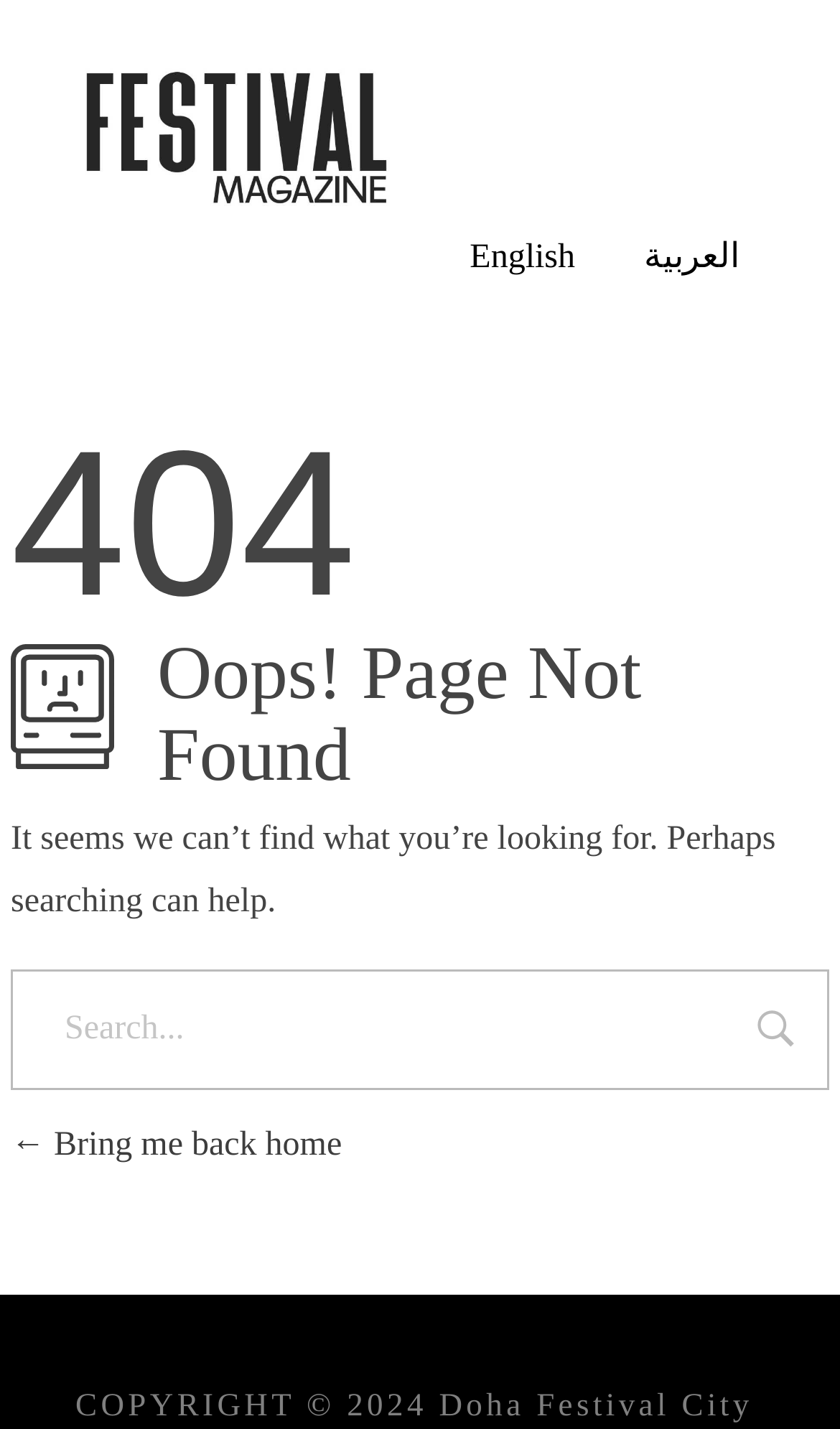What is the alternative action provided to the user?
Could you answer the question with a detailed and thorough explanation?

The link at the bottom of the page says '← Bring me back home', which suggests that the alternative action provided to the user is to go back to the homepage.